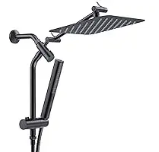Deliver an in-depth description of the image, highlighting major points.

This image features a sleek and modern Veken 10 Inch All Metal Shower Head, designed to enhance your shower experience. The shower head is mounted on a flexible arm, allowing for adjustable positioning to suit your preferences. Its metallic finish exudes durability and style, while the large, flat surface ensures a wide spray pattern for effective water coverage. Ideal for anyone looking to upgrade their bathroom fixtures, this shower head combines functionality with a contemporary aesthetic. Whether you're aiming for a refreshing morning shower or a relaxing end-of-day retreat, this product promises to deliver an enjoyable bathing experience.